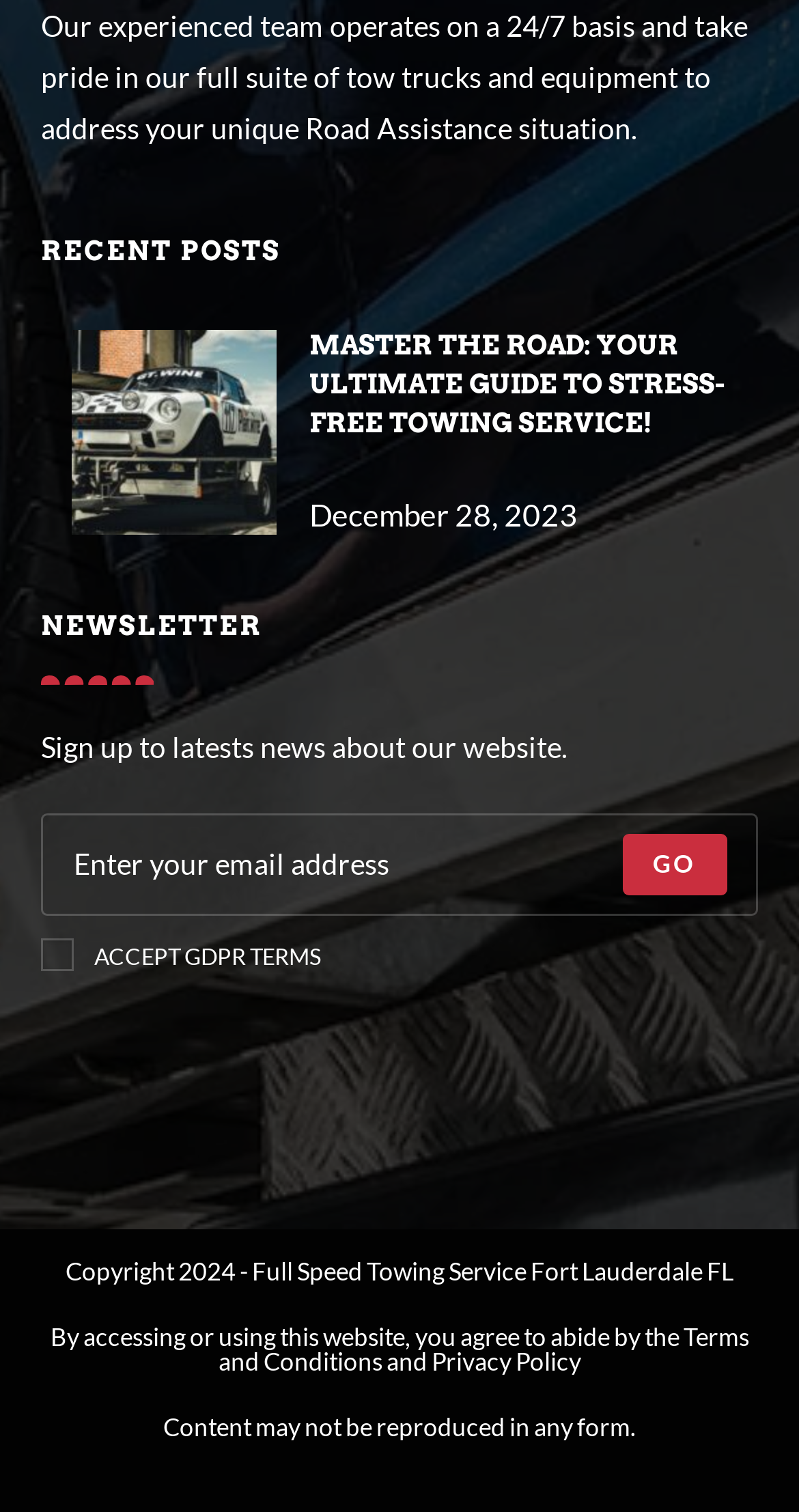How many links are there in the 'RECENT POSTS' section?
Based on the image content, provide your answer in one word or a short phrase.

2